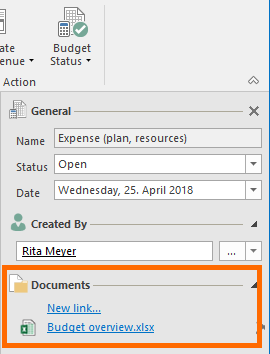Who created the budget item?
Can you offer a detailed and complete answer to this question?

The 'Created By' field in the 'General' area of the interface displays the name 'Rita Meyer', indicating that she is the individual responsible for creating the budget item.